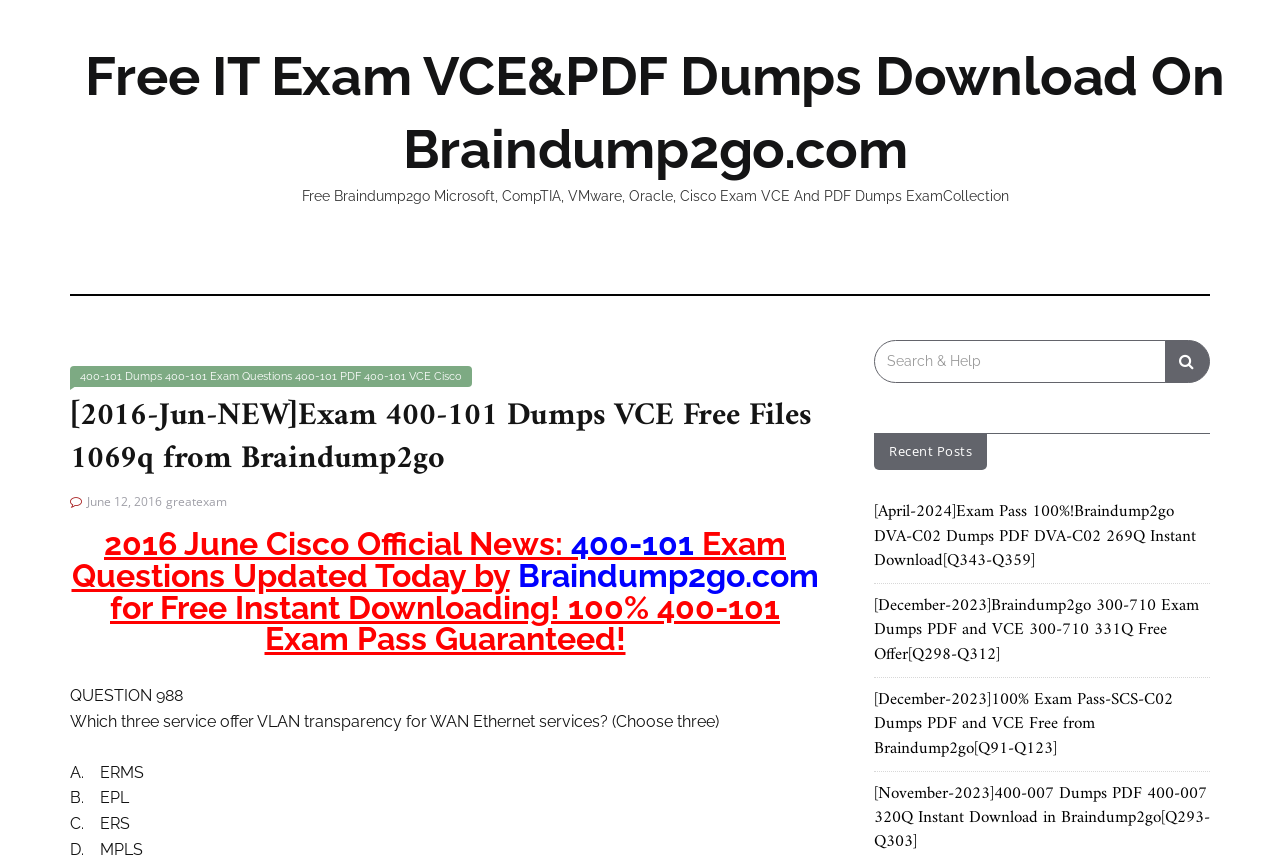Please specify the bounding box coordinates for the clickable region that will help you carry out the instruction: "Enter email address".

None